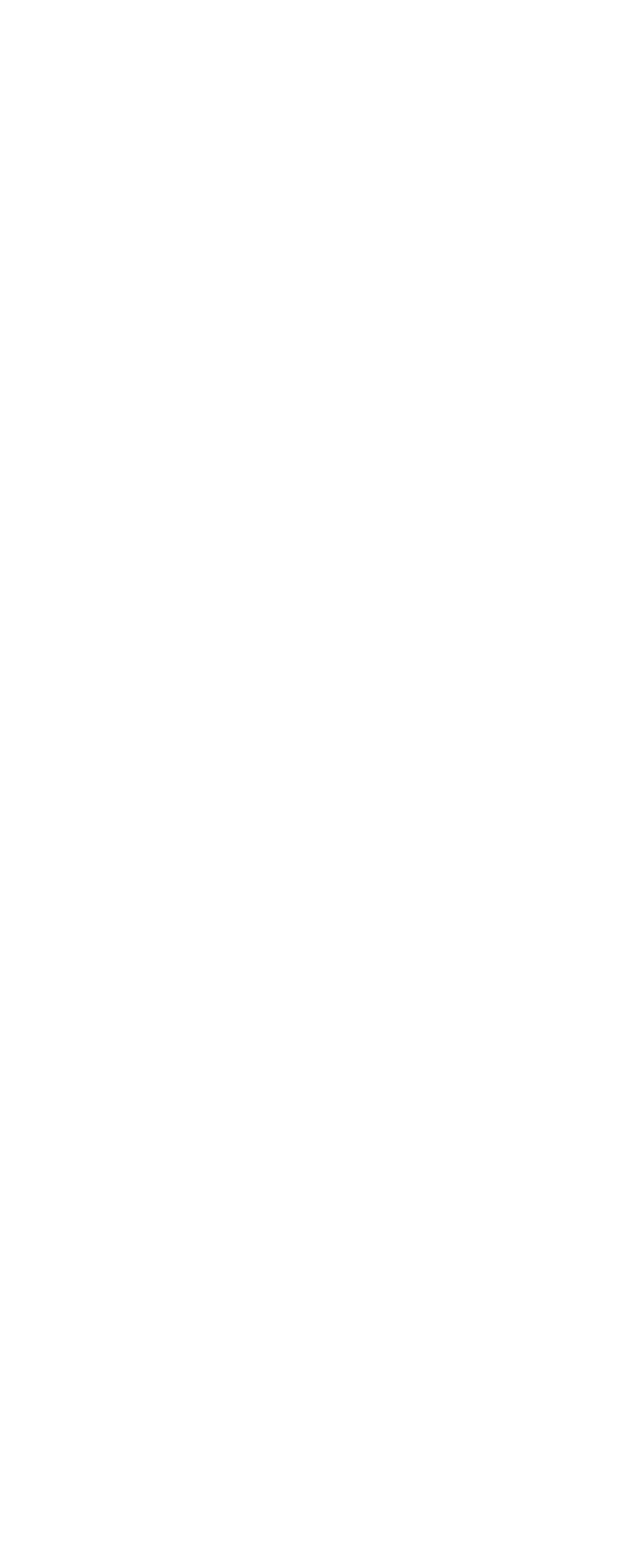Determine the bounding box coordinates for the clickable element required to fulfill the instruction: "read the post about Carbon Monoxide Poisoning". Provide the coordinates as four float numbers between 0 and 1, i.e., [left, top, right, bottom].

[0.026, 0.425, 0.308, 0.508]